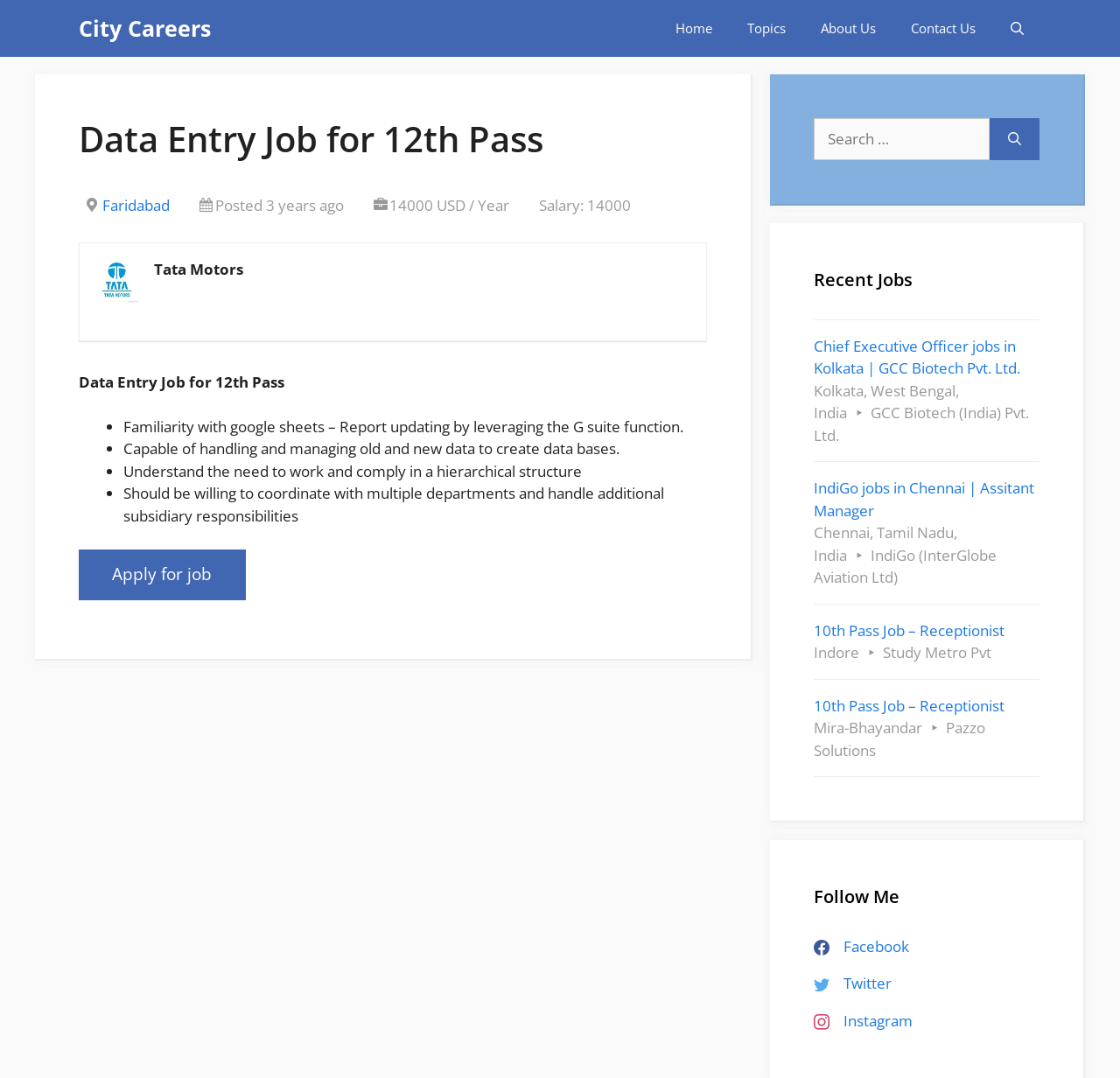Please specify the bounding box coordinates in the format (top-left x, top-left y, bottom-right x, bottom-right y), with all values as floating point numbers between 0 and 1. Identify the bounding box of the UI element described by: Home

[0.588, 0.0, 0.652, 0.053]